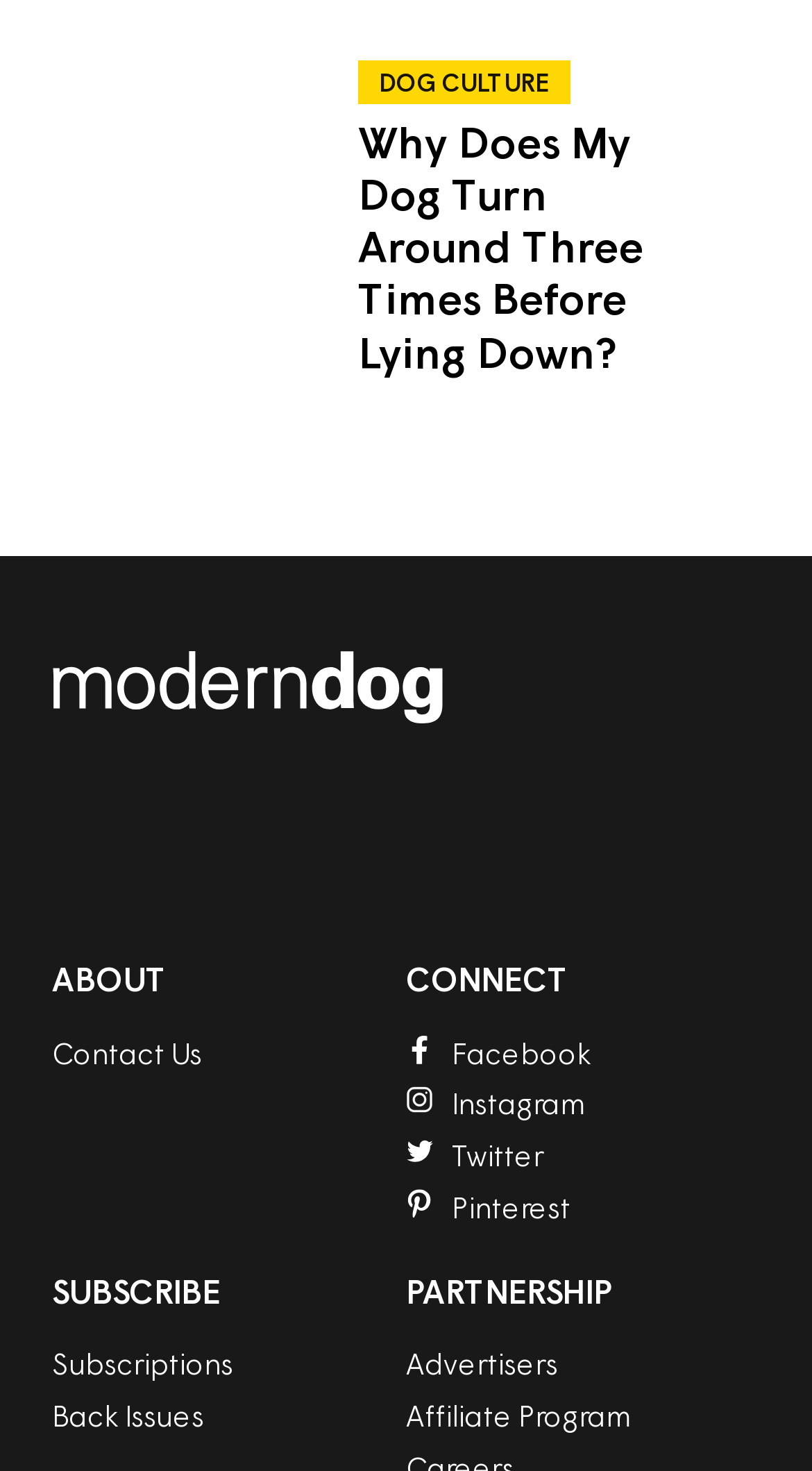Locate the bounding box coordinates of the UI element described by: "alt="Apple App Store Button"". The bounding box coordinates should consist of four float numbers between 0 and 1, i.e., [left, top, right, bottom].

[0.064, 0.573, 0.449, 0.6]